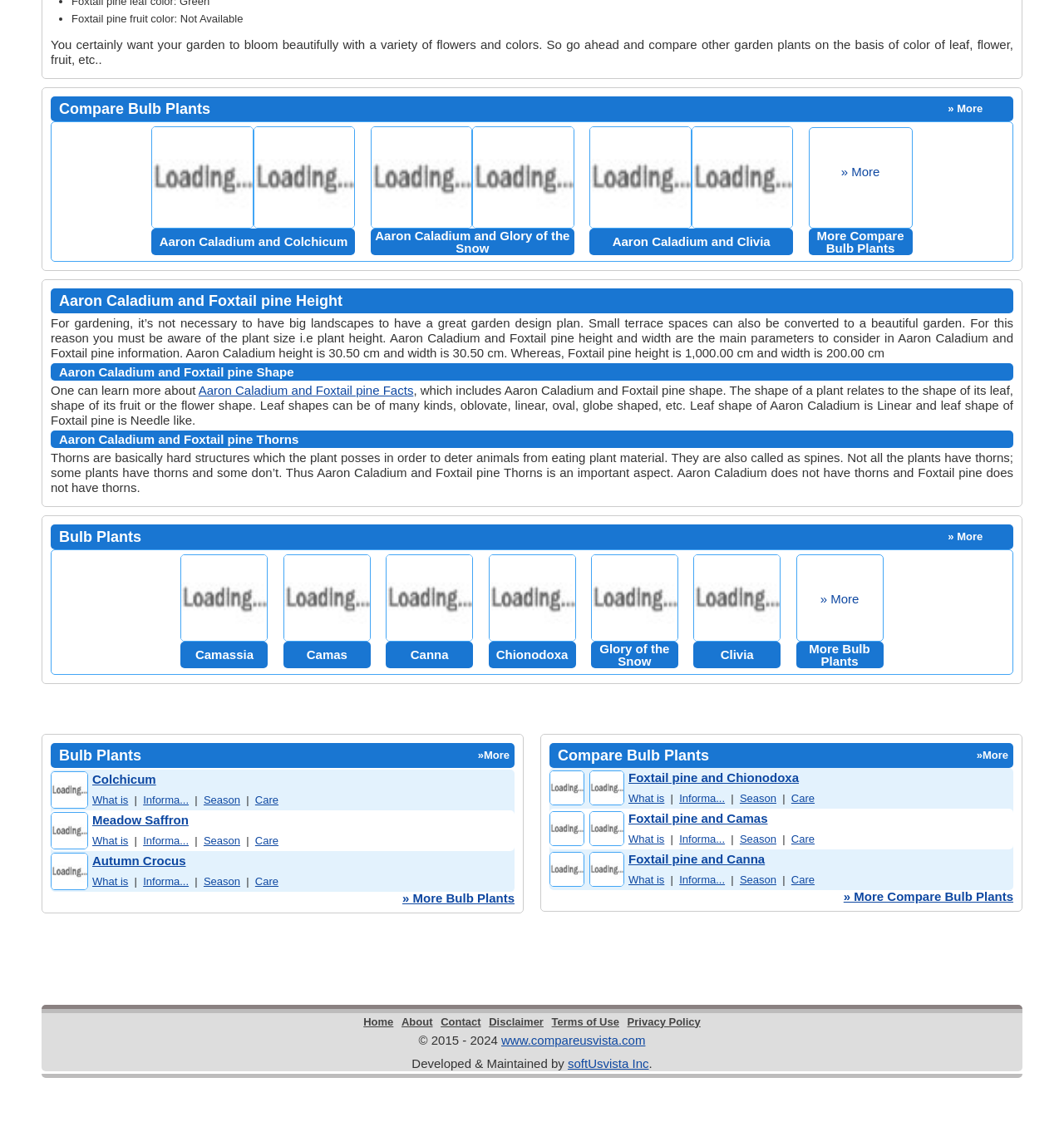Identify the coordinates of the bounding box for the element that must be clicked to accomplish the instruction: "Explore More Compare Bulb Plants".

[0.76, 0.203, 0.857, 0.227]